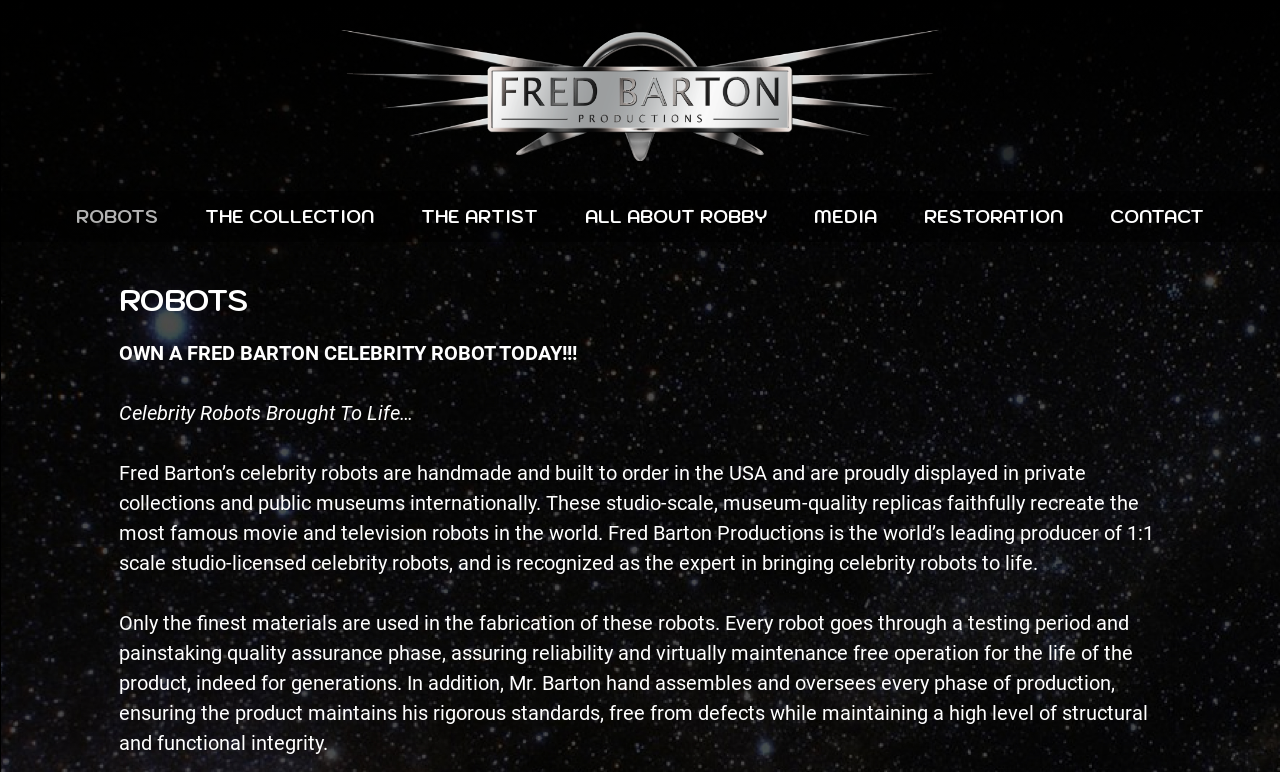What is the focus of Fred Barton's work?
Based on the screenshot, provide your answer in one word or phrase.

Celebrity robots